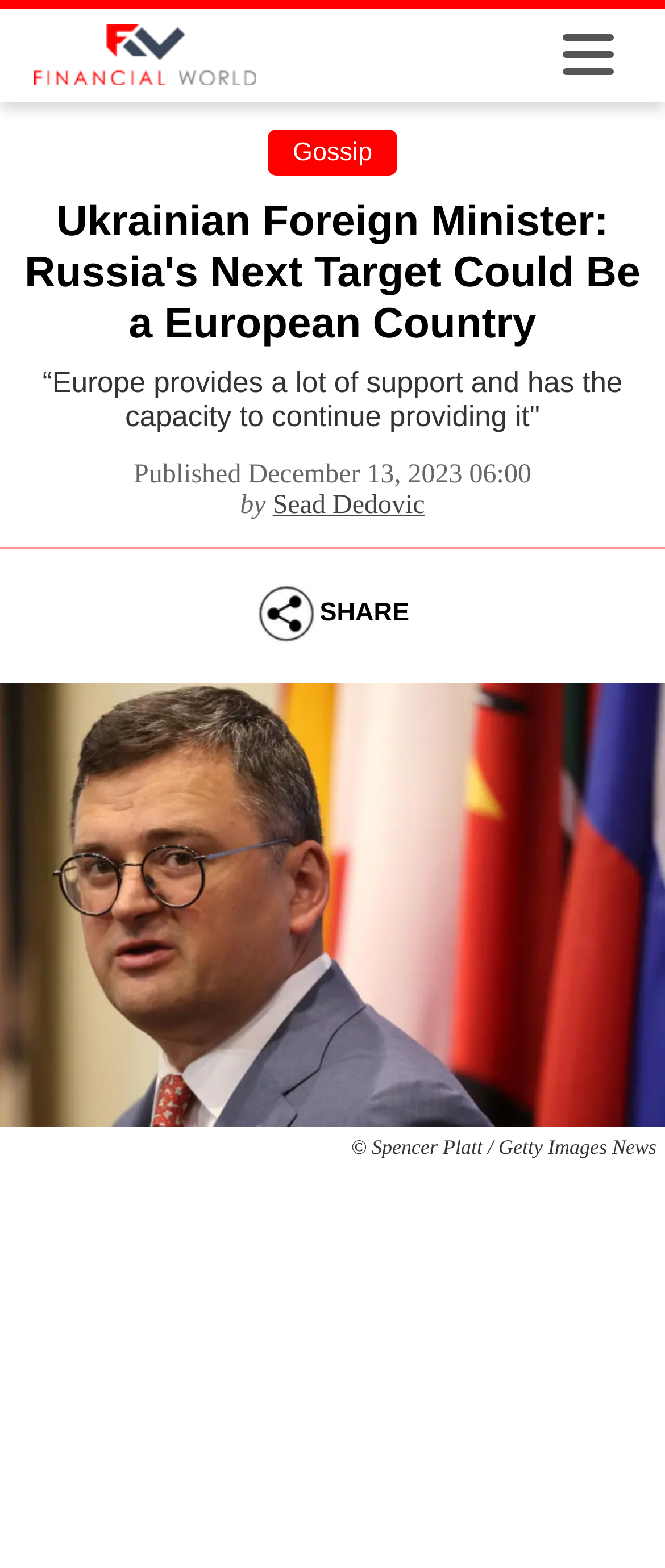Provide a thorough description of the webpage you see.

The webpage appears to be a news article page. At the top left, there is a logo image labeled "Logo Financial World". Below the logo, there is a link labeled "Gossip". 

The main heading of the article, "Ukrainian Foreign Minister: Russia's Next Target Could Be a European Country", is prominently displayed across the top of the page. 

Below the heading, there is a quote from the Ukrainian Foreign Minister, which states "“Europe provides a lot of support and has the capacity to continue providing it"”. 

To the right of the quote, there is a time element showing the publication date and time, "Published December 13, 2023 06:00". 

Below the quote and time, there is an author section, which includes the text "by" followed by a link to the author's name, "Sead Dedovic". 

Further down the page, there is a large image related to the article, taking up most of the width of the page. The image is accompanied by a caption at the bottom, which includes a copyright notice, "© Spencer Platt / Getty Images News". 

Finally, at the bottom right of the image, there is a "SHARE" button.